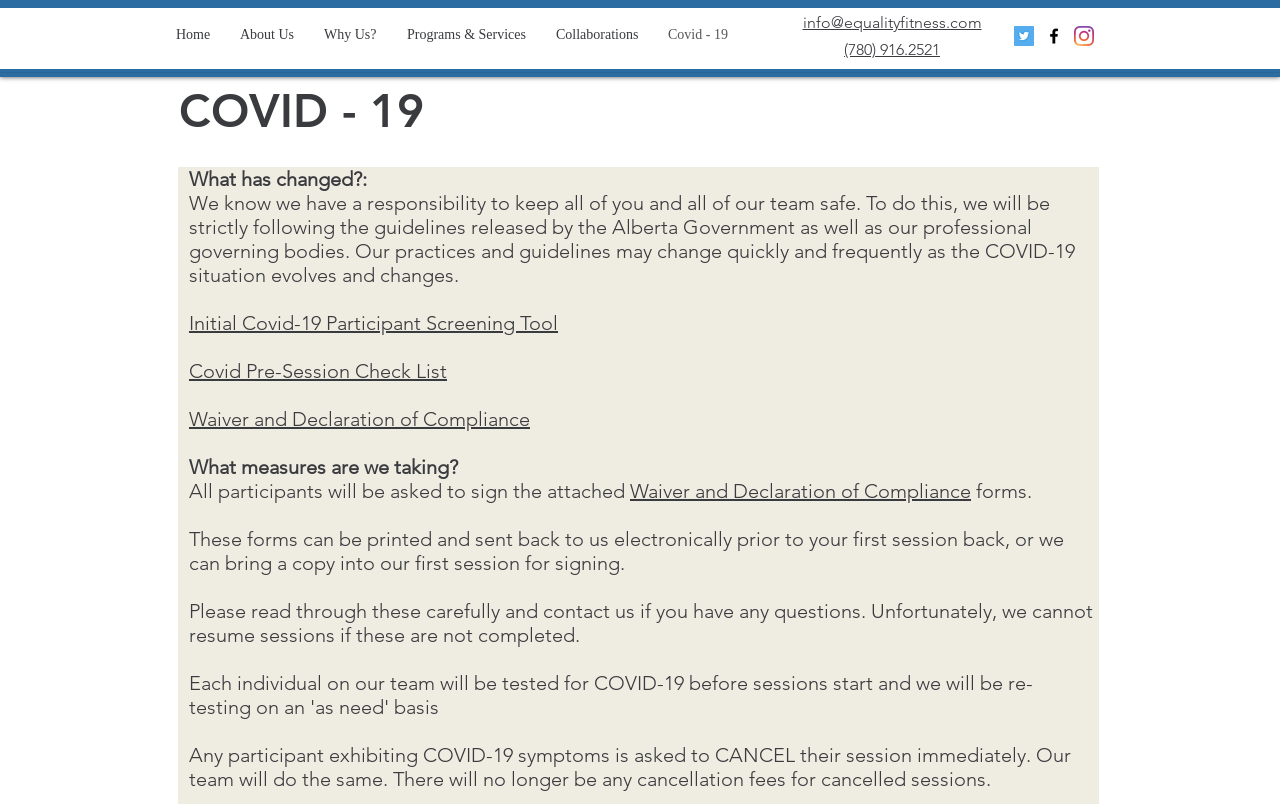Determine the bounding box coordinates of the clickable region to execute the instruction: "View MARKET STATISTICS". The coordinates should be four float numbers between 0 and 1, denoted as [left, top, right, bottom].

None